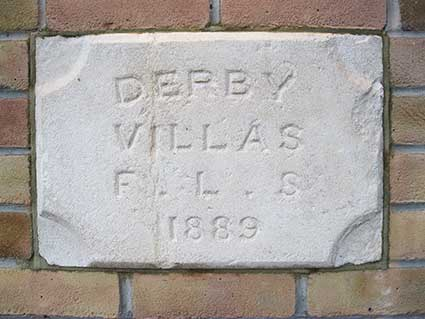Elaborate on all the key elements and details present in the image.

The image depicts a historic stone plaque inscribed with the words "DERBY VILLAS F.L.S. 1889." The plaque is affixed to a brick wall, showcasing weathered details typical of historic buildings. This particular plaque marks the once-existing Derby Villas, a set of semi-detached houses that were significant within the context of their neighborhood. The year 1889 indicates when the villas were likely constructed, reflecting the architectural and historical style of that period. The inscription highlights the importance of the villas and serves as a reminder of the development that took place in the area, especially in relation to the subsequent urban changes, including the retail developments that led to their demolition. The plaque remains a symbol of the local history preserved by the Ipswich community.